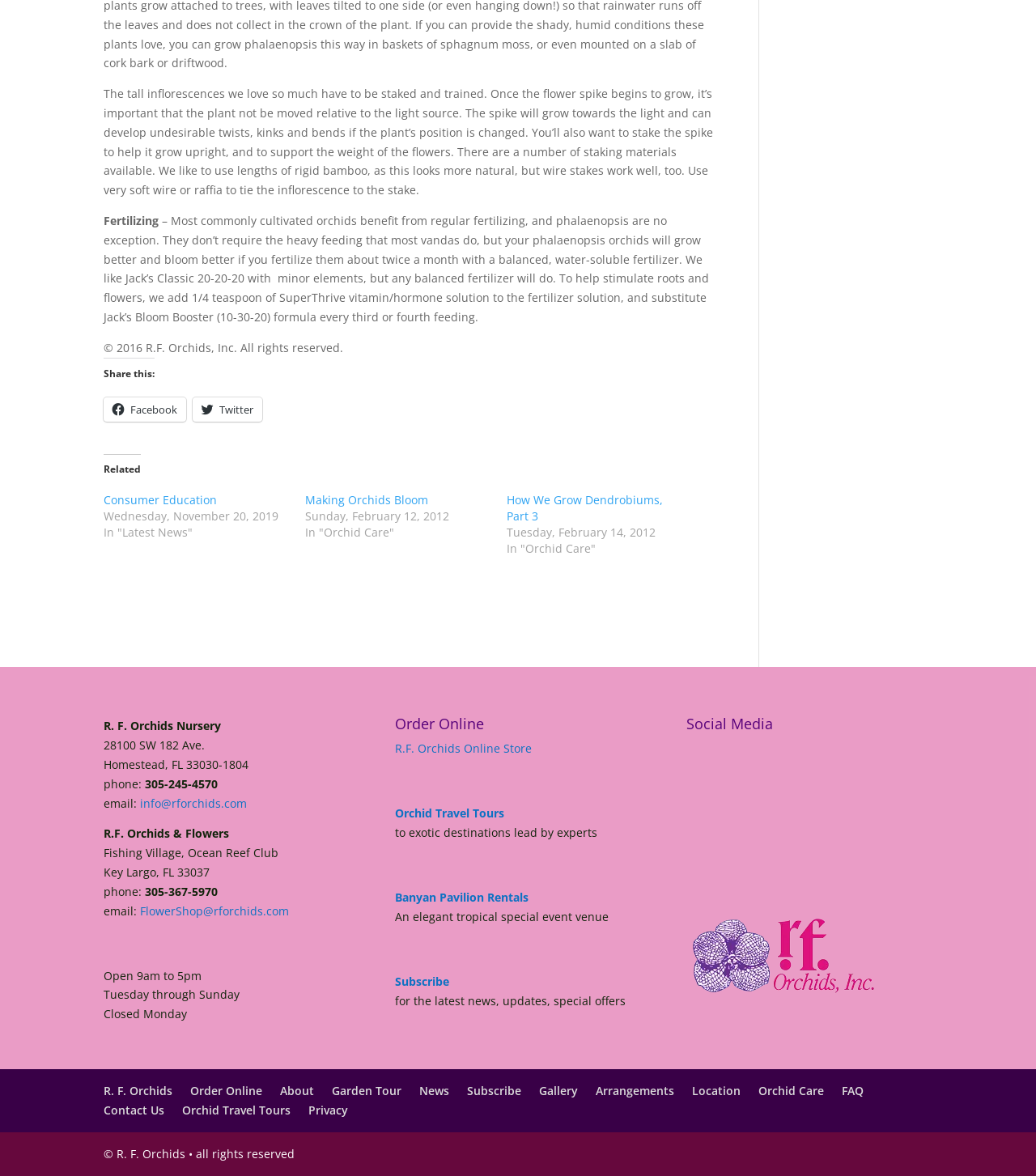Provide the bounding box coordinates for the UI element described in this sentence: "R.F. Orchids Online Store". The coordinates should be four float values between 0 and 1, i.e., [left, top, right, bottom].

[0.381, 0.63, 0.513, 0.643]